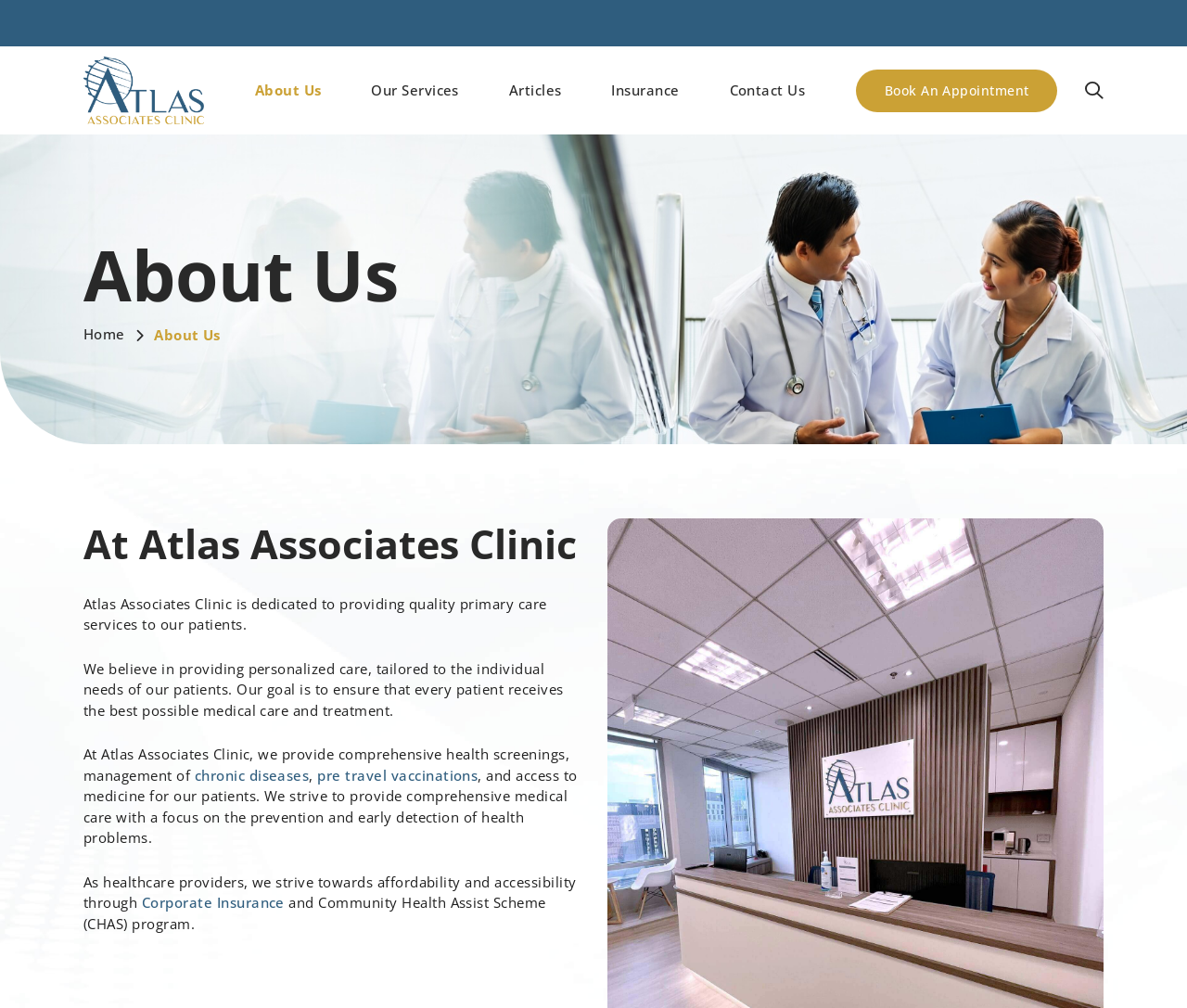Determine the bounding box coordinates of the region I should click to achieve the following instruction: "Learn more about chronic diseases". Ensure the bounding box coordinates are four float numbers between 0 and 1, i.e., [left, top, right, bottom].

[0.164, 0.76, 0.26, 0.778]